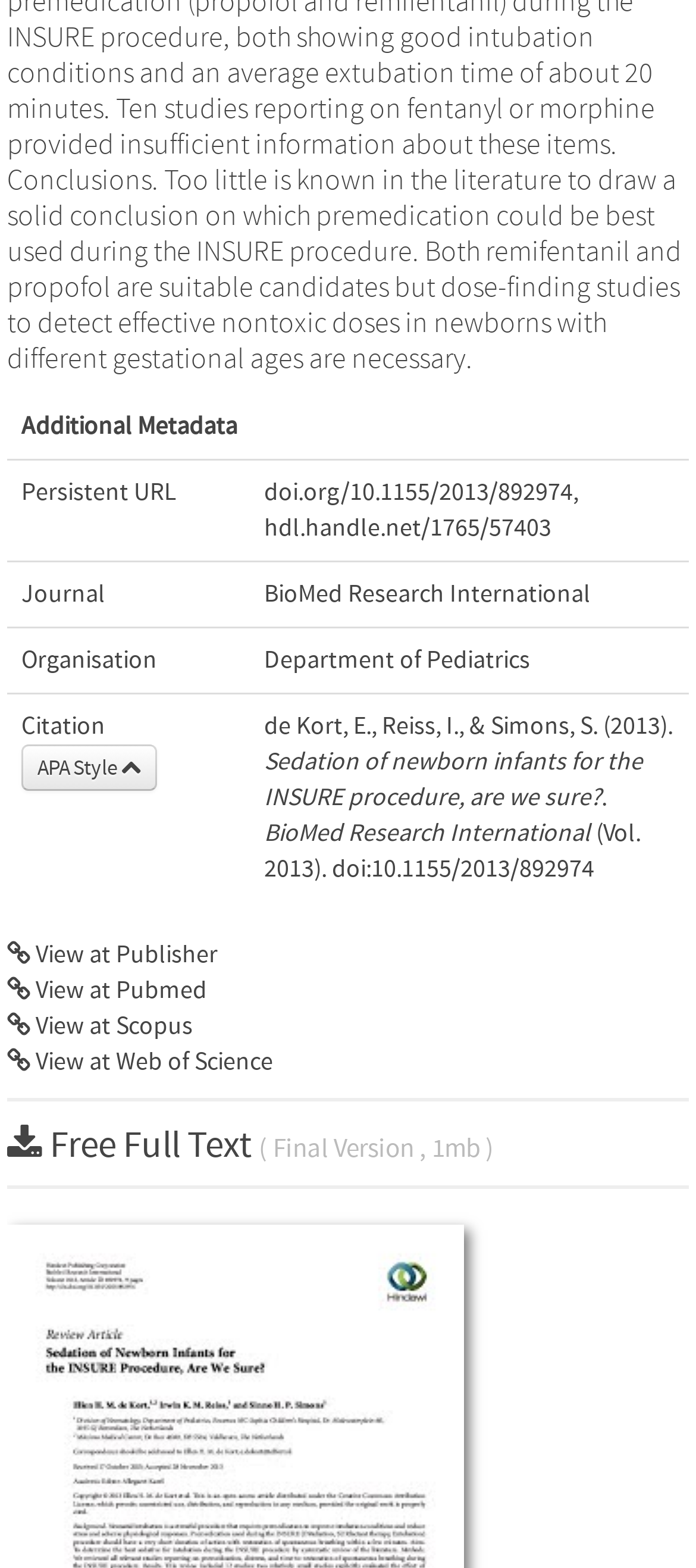Locate the bounding box coordinates of the element to click to perform the following action: 'Download Full Text'. The coordinates should be given as four float values between 0 and 1, in the form of [left, top, right, bottom].

[0.01, 0.718, 0.71, 0.745]